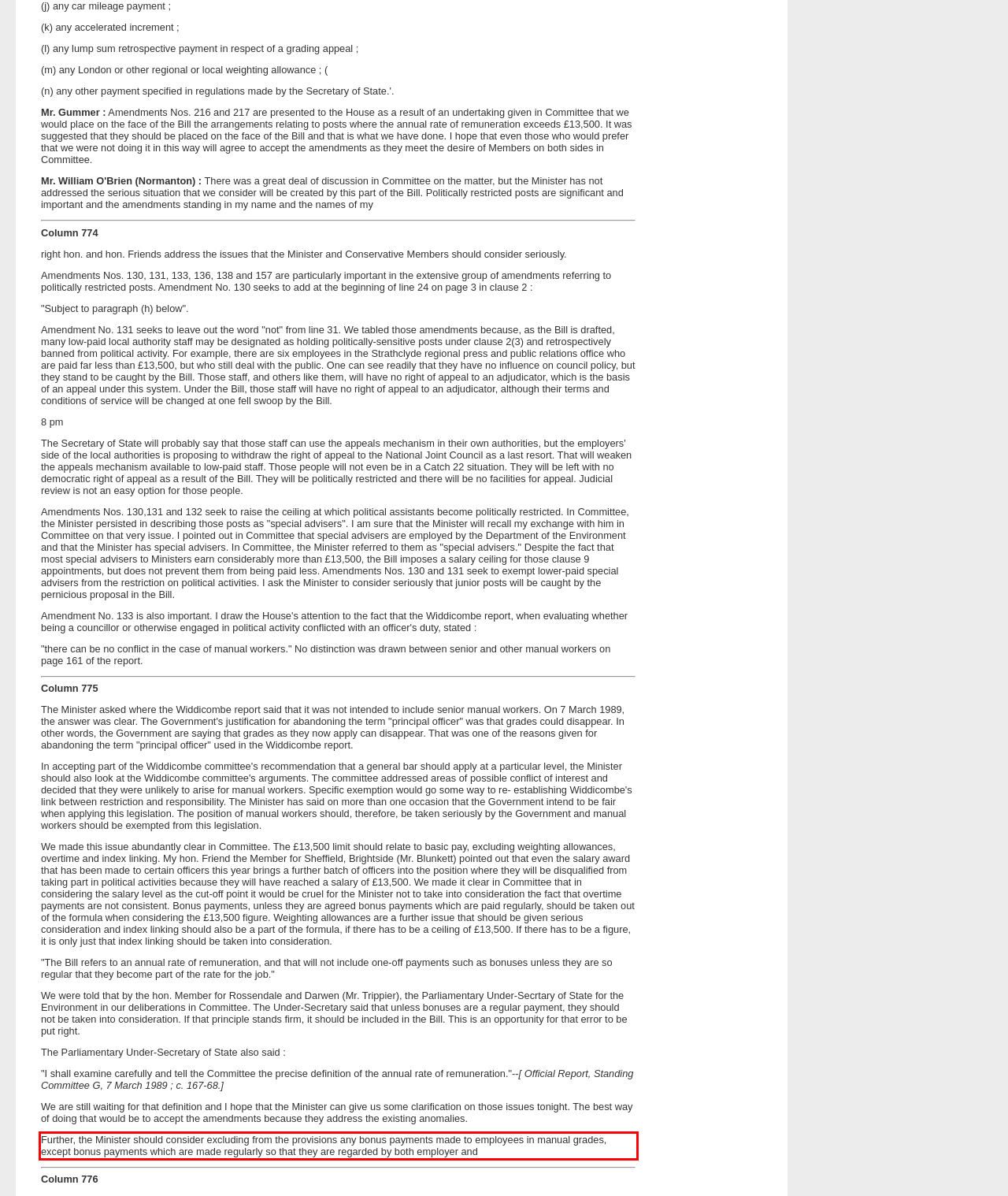Using the provided webpage screenshot, identify and read the text within the red rectangle bounding box.

Further, the Minister should consider excluding from the provisions any bonus payments made to employees in manual grades, except bonus payments which are made regularly so that they are regarded by both employer and